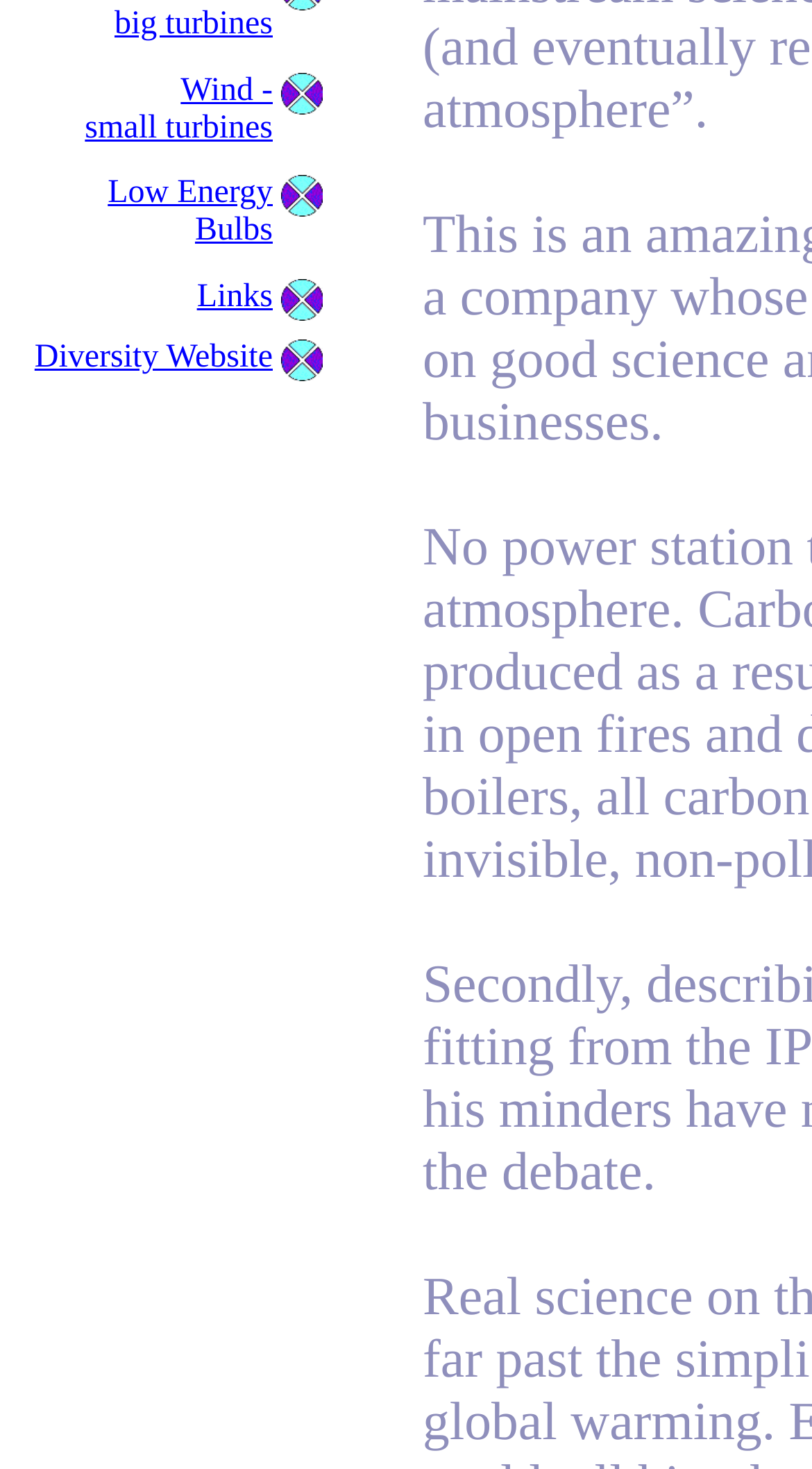Determine the bounding box for the UI element as described: "Art & Design". The coordinates should be represented as four float numbers between 0 and 1, formatted as [left, top, right, bottom].

None